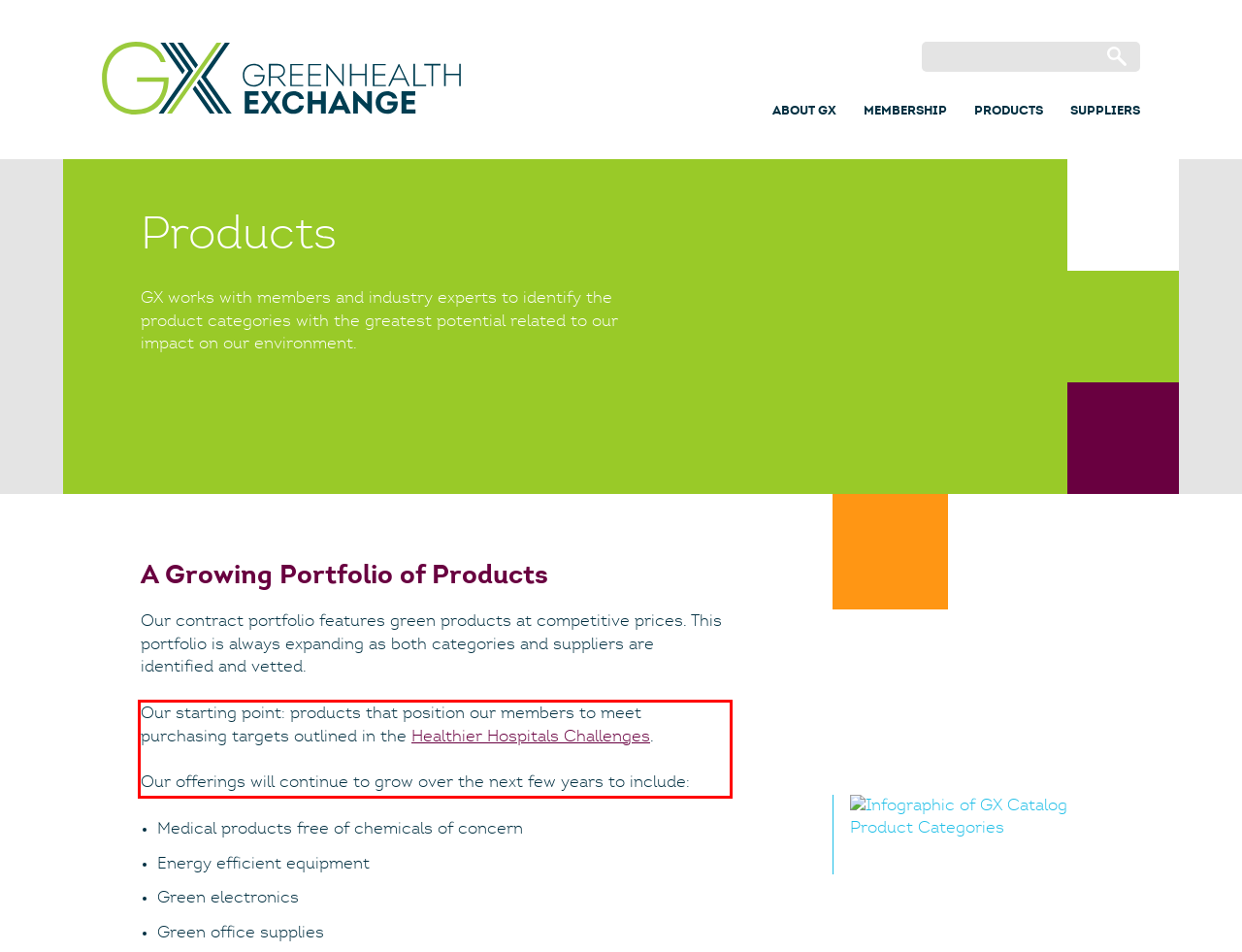Given a screenshot of a webpage containing a red bounding box, perform OCR on the text within this red bounding box and provide the text content.

Our starting point: products that position our members to meet purchasing targets outlined in the Healthier Hospitals Challenges. Our offerings will continue to grow over the next few years to include: